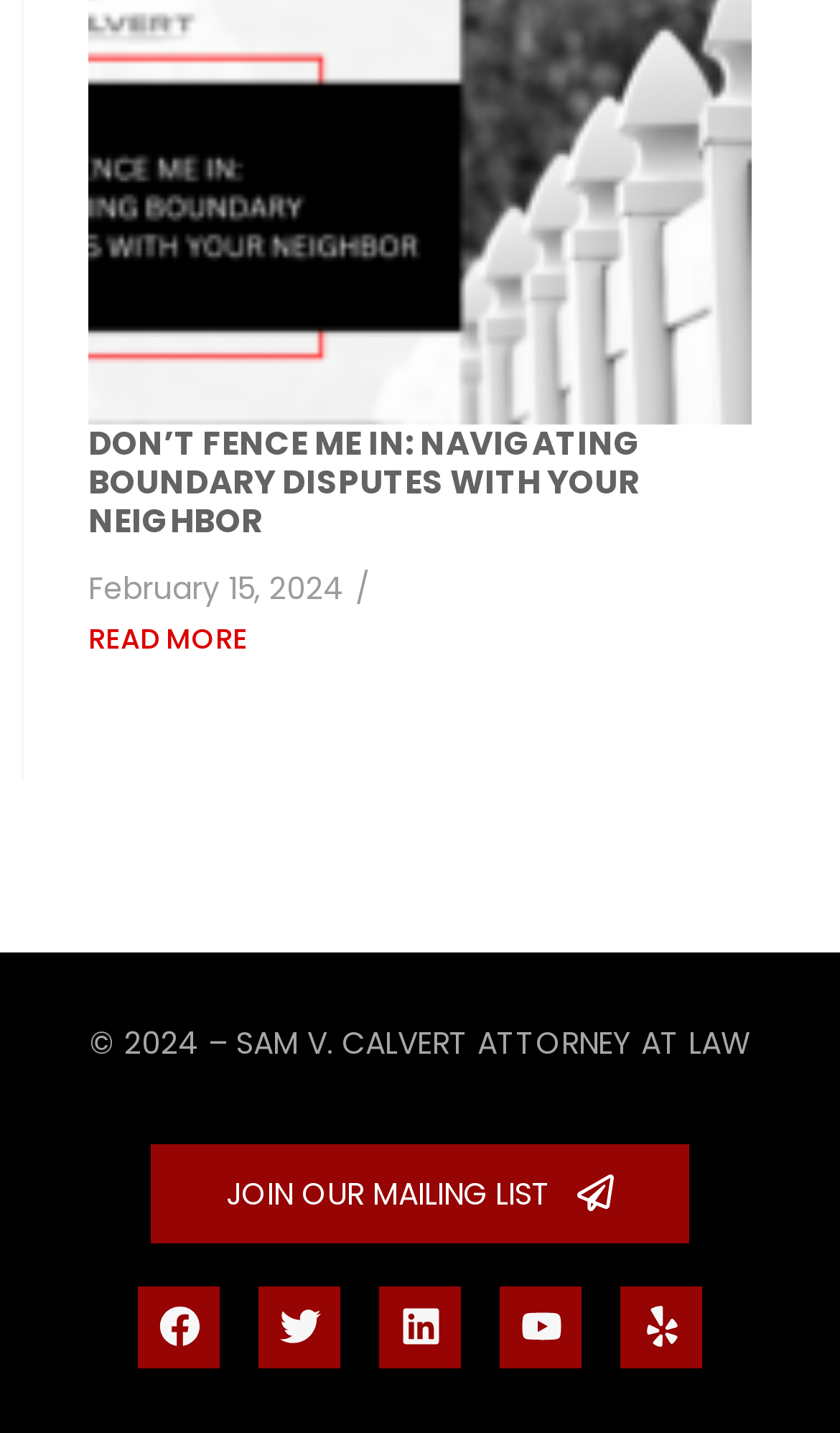Kindly determine the bounding box coordinates for the area that needs to be clicked to execute this instruction: "read more about navigating boundary disputes".

[0.105, 0.429, 0.295, 0.465]